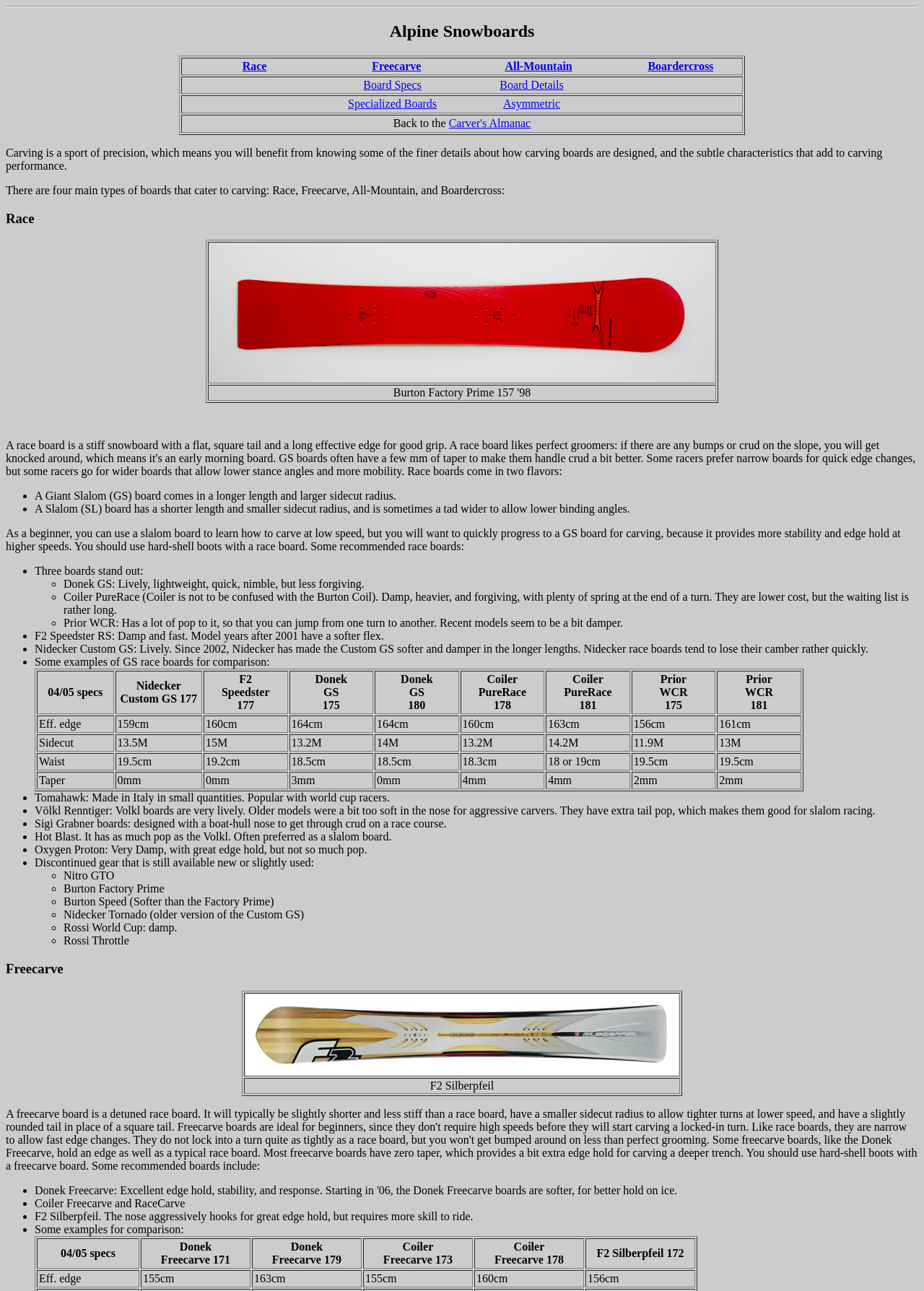What is the purpose of a GS board?
Provide a comprehensive and detailed answer to the question.

As mentioned in the webpage, a GS board provides more stability and edge hold at higher speeds, making it suitable for carving at higher speeds.